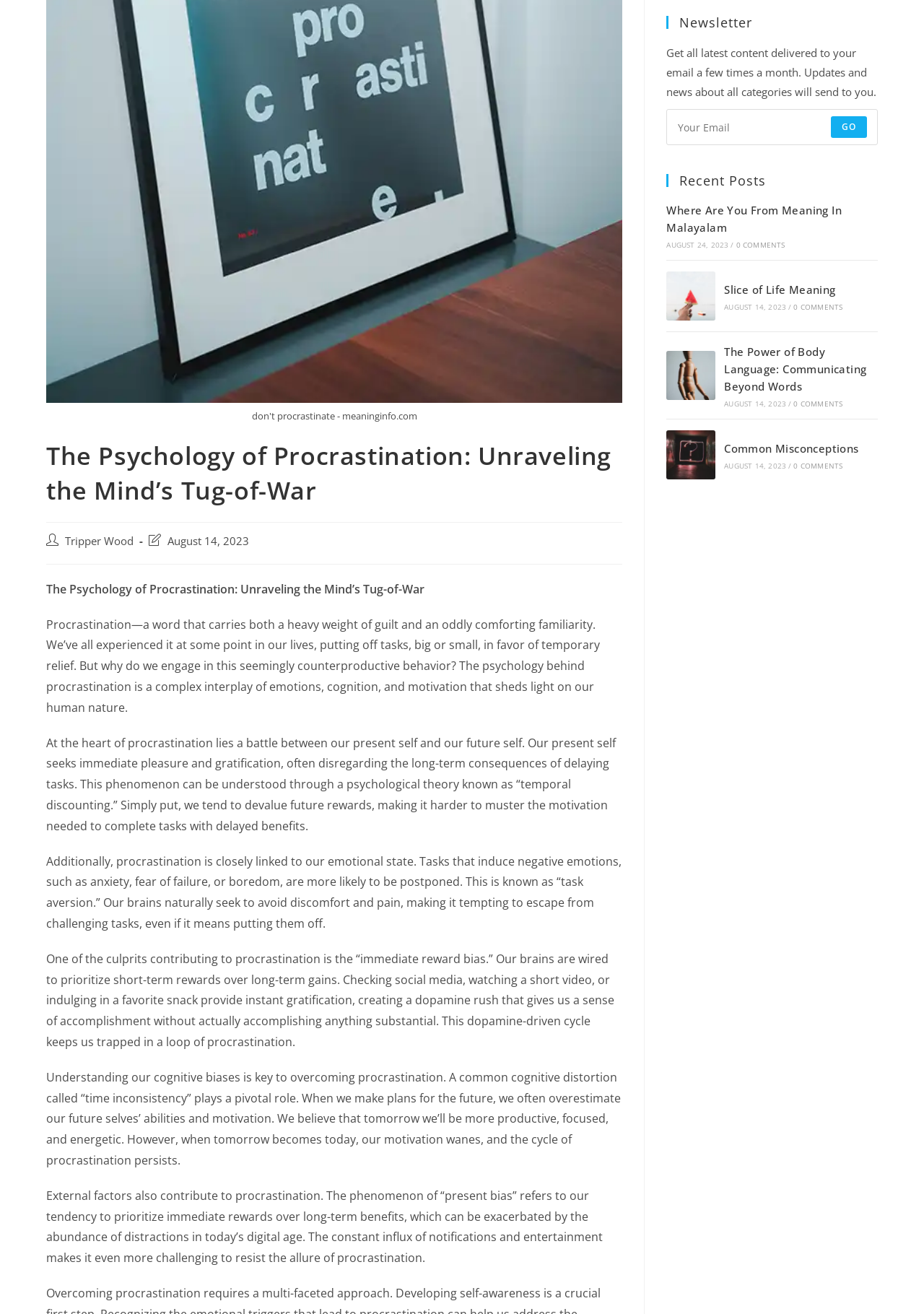Identify the bounding box for the UI element that is described as follows: "Common Misconceptions".

[0.784, 0.336, 0.929, 0.347]